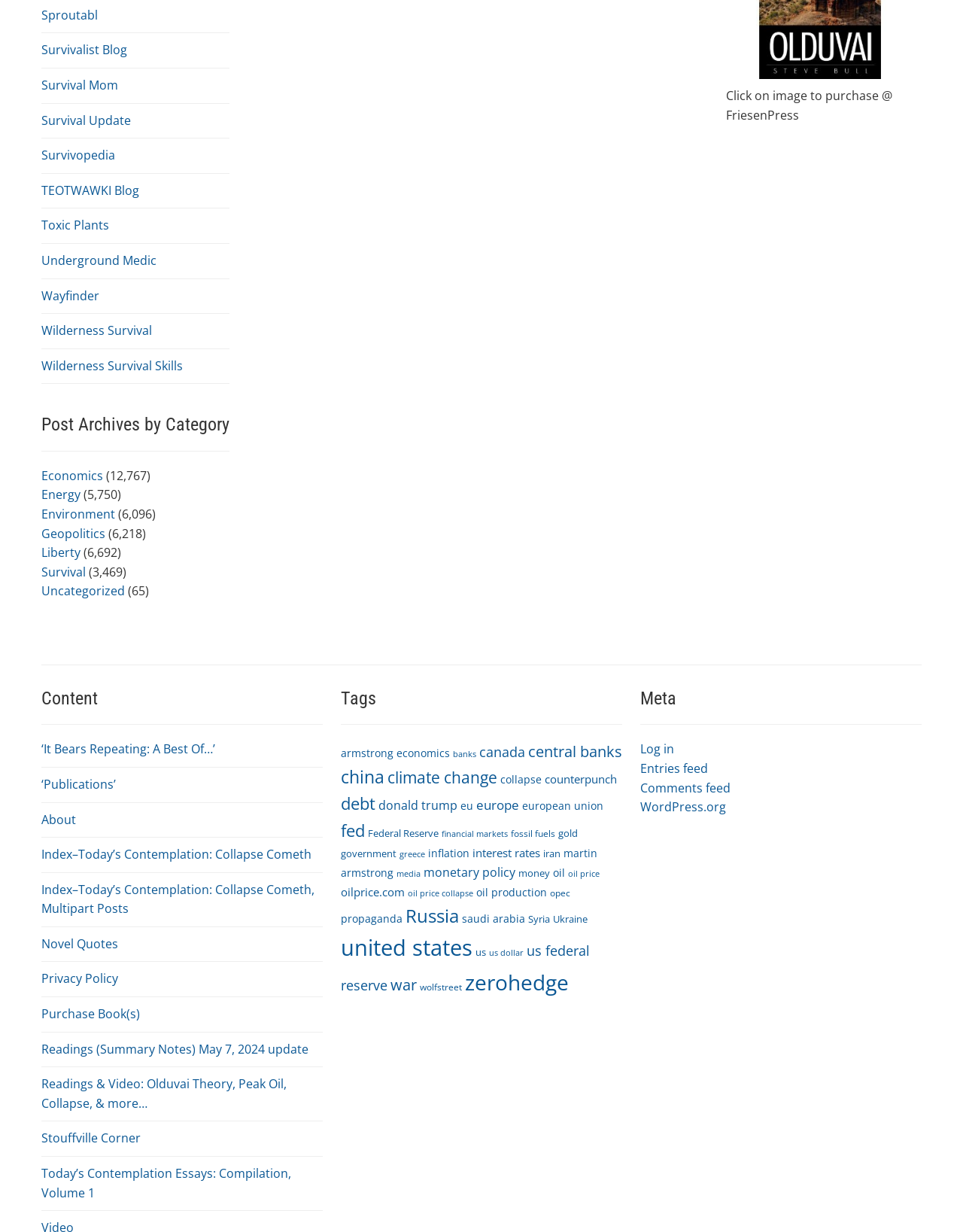Mark the bounding box of the element that matches the following description: "Privacy Policy".

[0.043, 0.788, 0.123, 0.801]